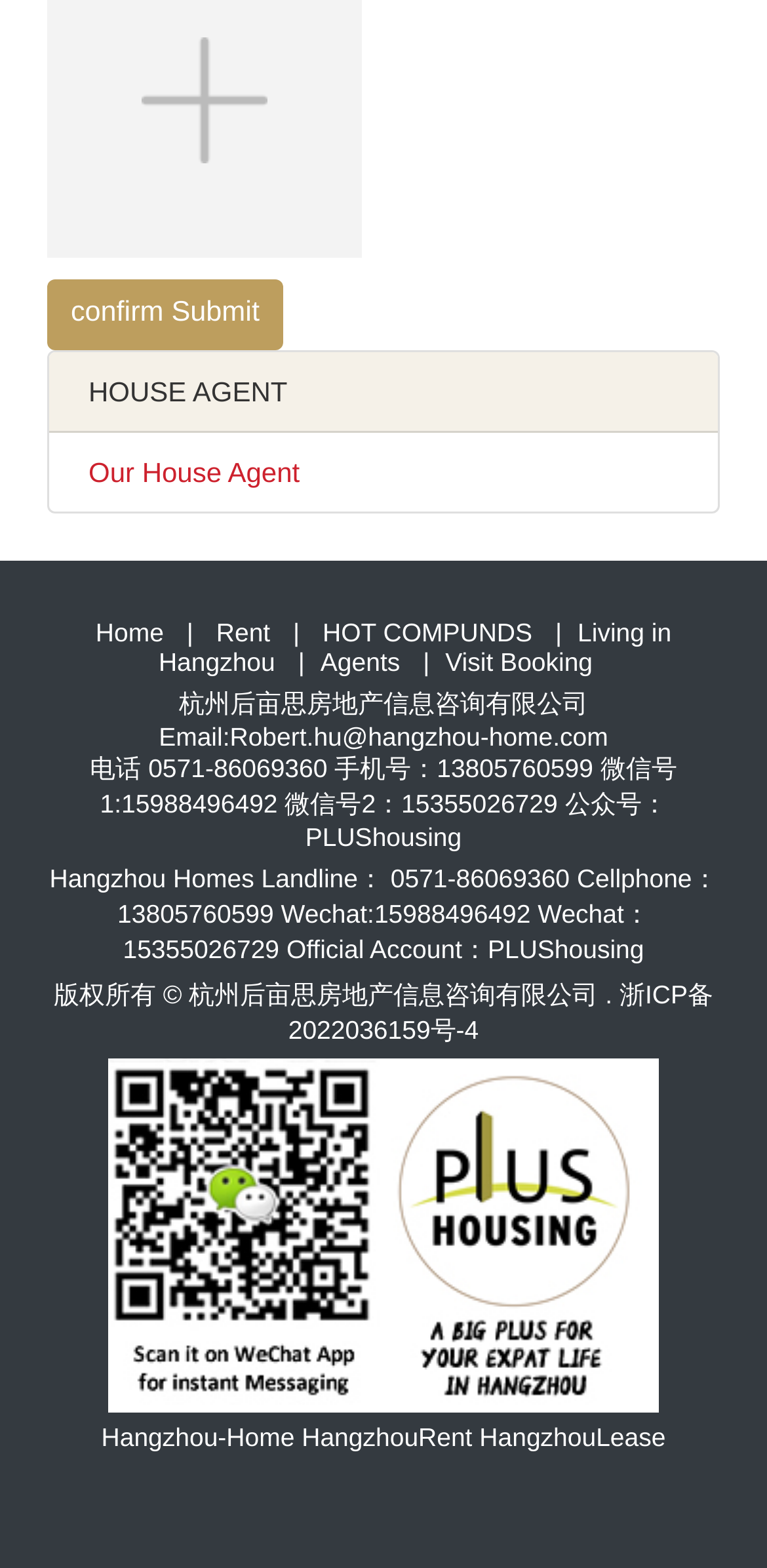Using the element description provided, determine the bounding box coordinates in the format (top-left x, top-left y, bottom-right x, bottom-right y). Ensure that all values are floating point numbers between 0 and 1. Element description: HangzhouRent

[0.393, 0.907, 0.616, 0.925]